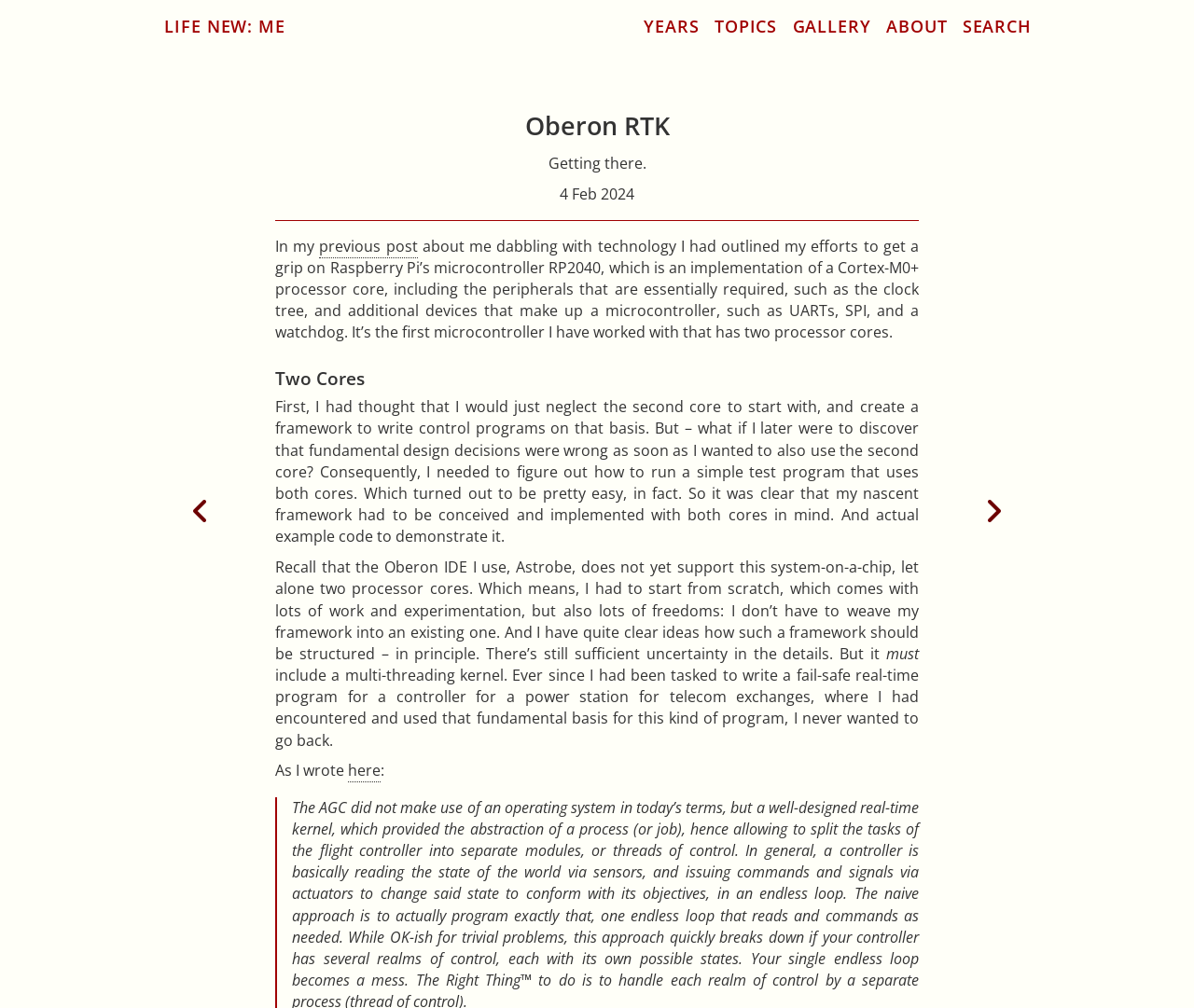What is the topic of the webpage?
Respond with a short answer, either a single word or a phrase, based on the image.

Raspberry Pi’s microcontroller RP2040